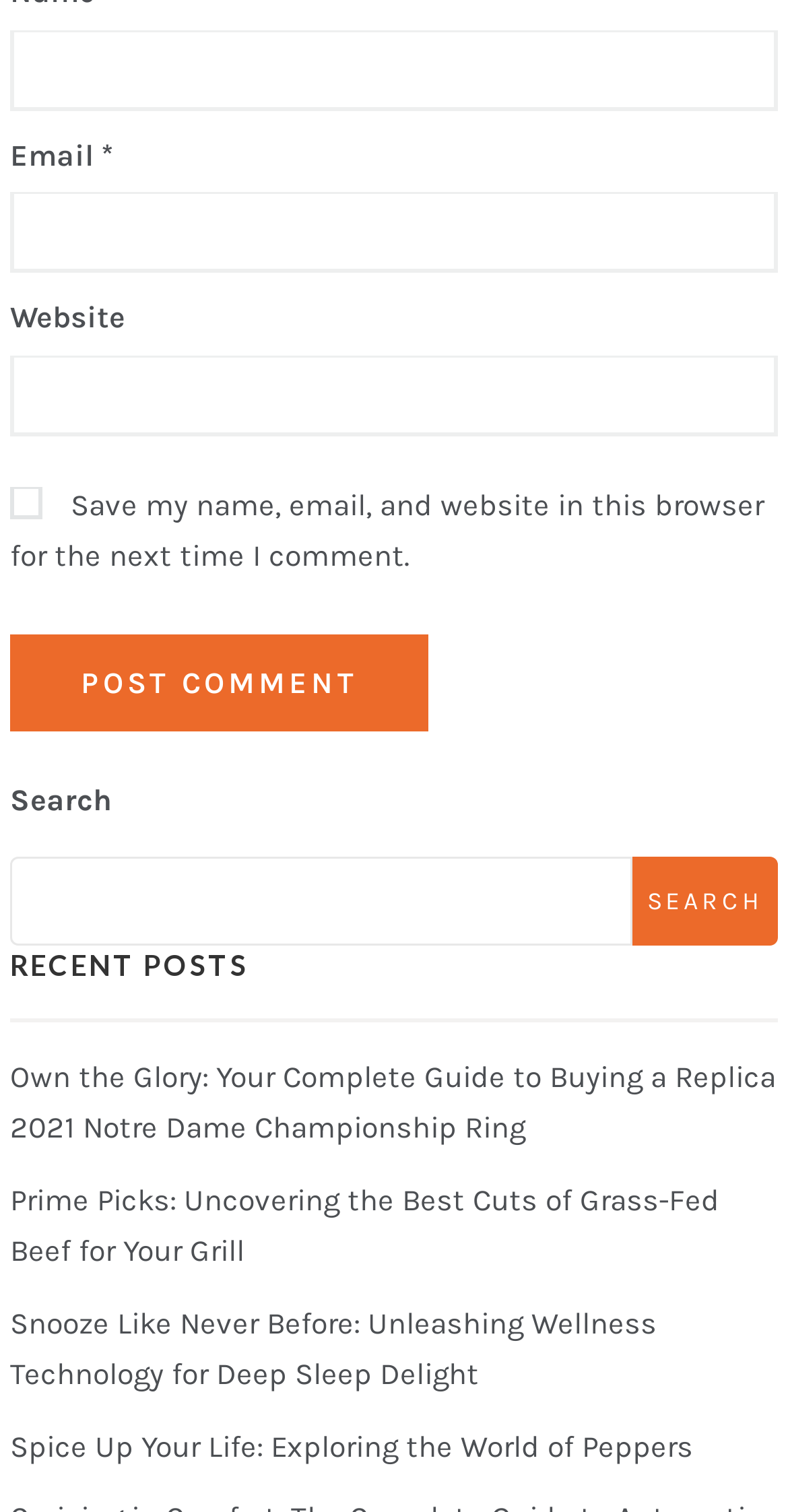Using the given element description, provide the bounding box coordinates (top-left x, top-left y, bottom-right x, bottom-right y) for the corresponding UI element in the screenshot: parent_node: Email * aria-describedby="email-notes" name="email"

[0.013, 0.128, 0.987, 0.181]